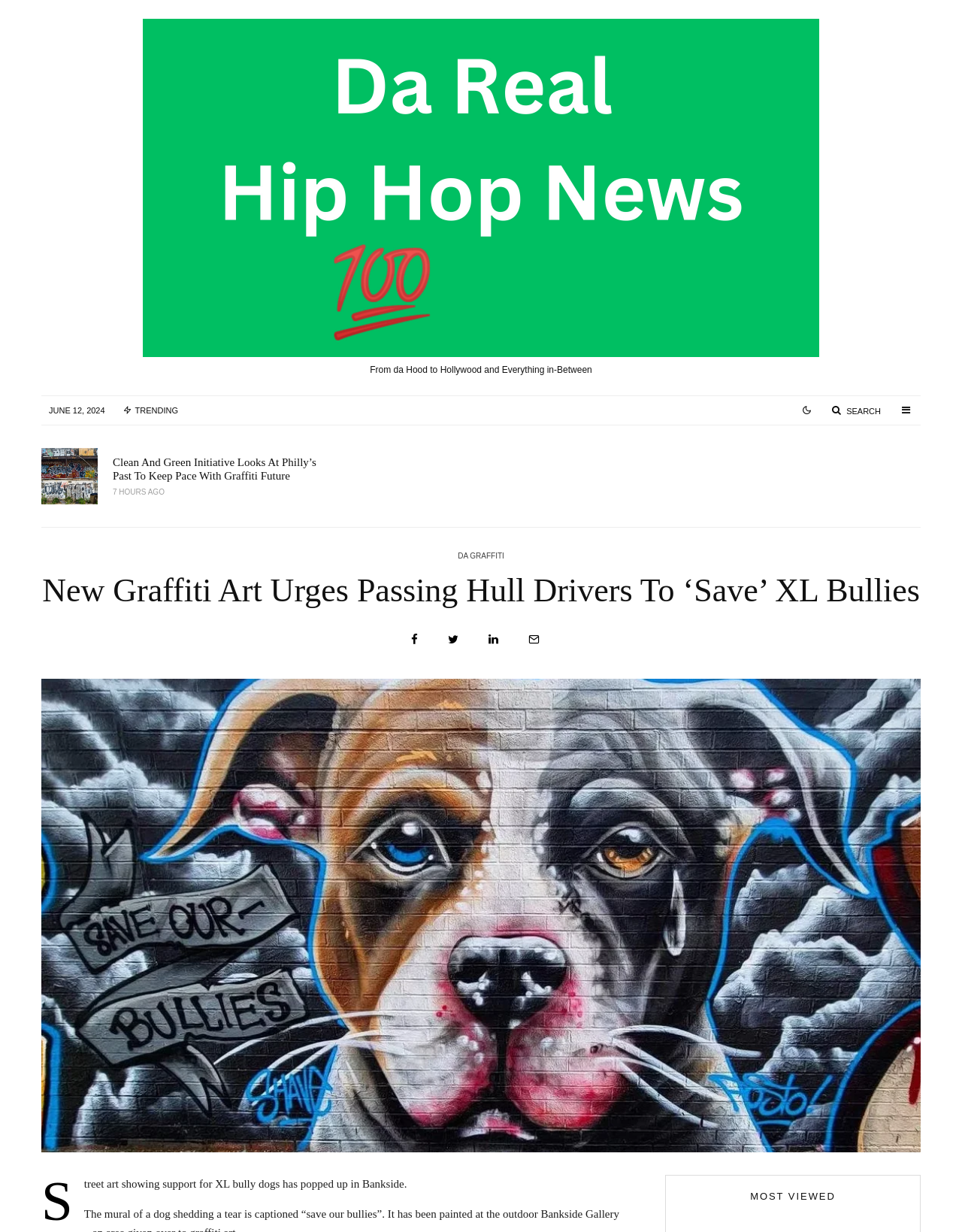Determine the bounding box coordinates of the UI element described by: "Da Graffiti".

[0.476, 0.447, 0.524, 0.457]